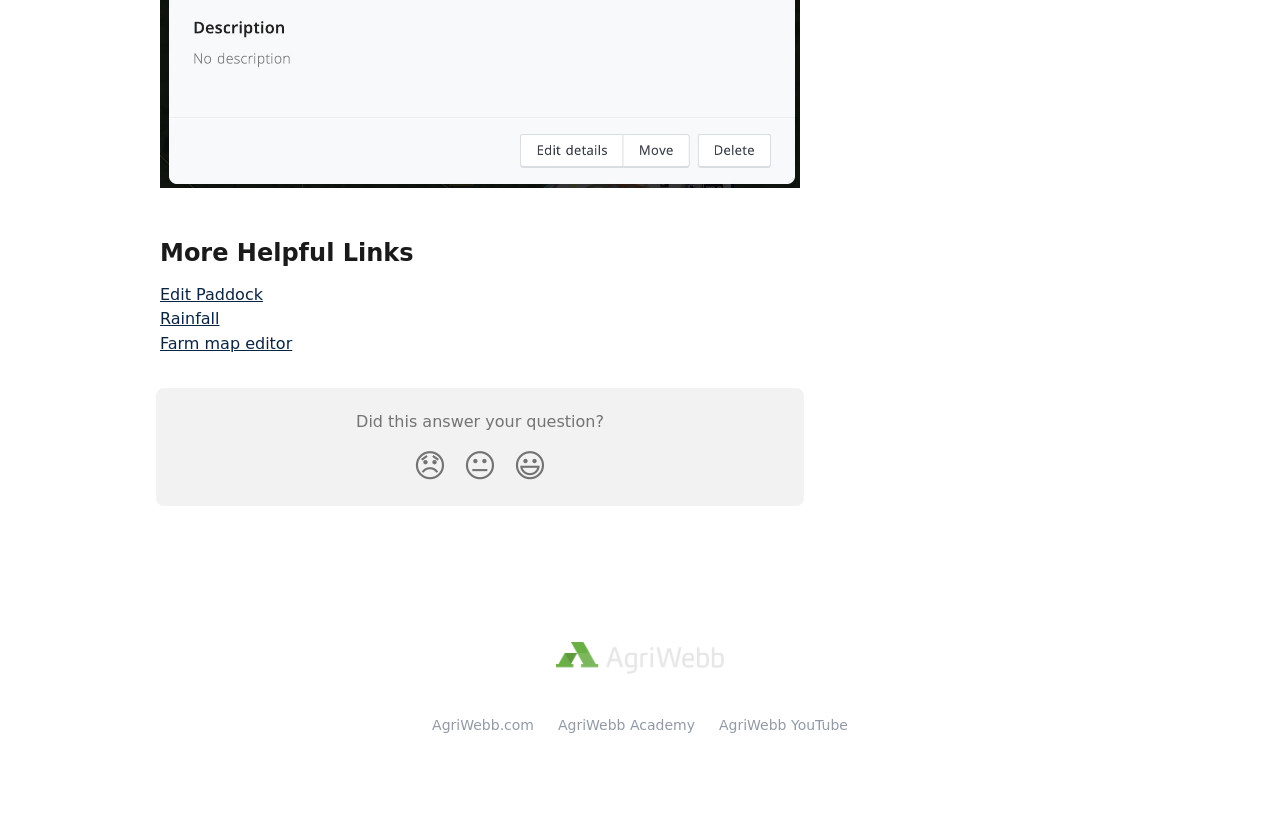Please answer the following query using a single word or phrase: 
What is the text of the static text element at the top-right corner?

Did this answer your question?